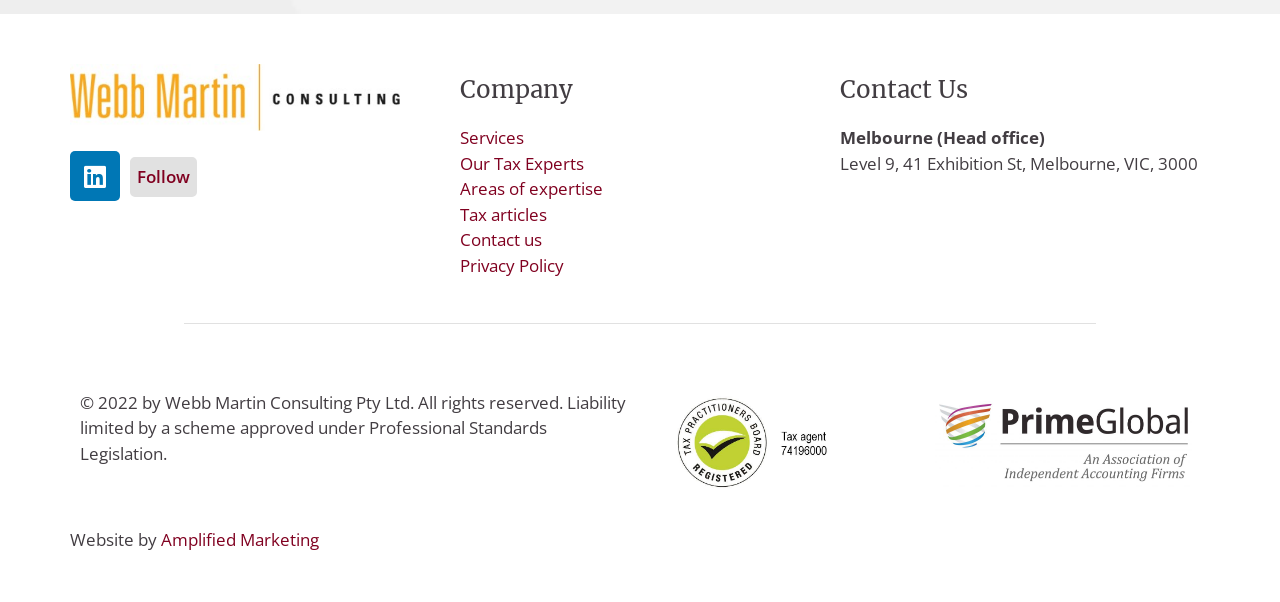Determine the bounding box coordinates for the element that should be clicked to follow this instruction: "Visit the website of Amplified Marketing". The coordinates should be given as four float numbers between 0 and 1, in the format [left, top, right, bottom].

[0.126, 0.877, 0.249, 0.915]